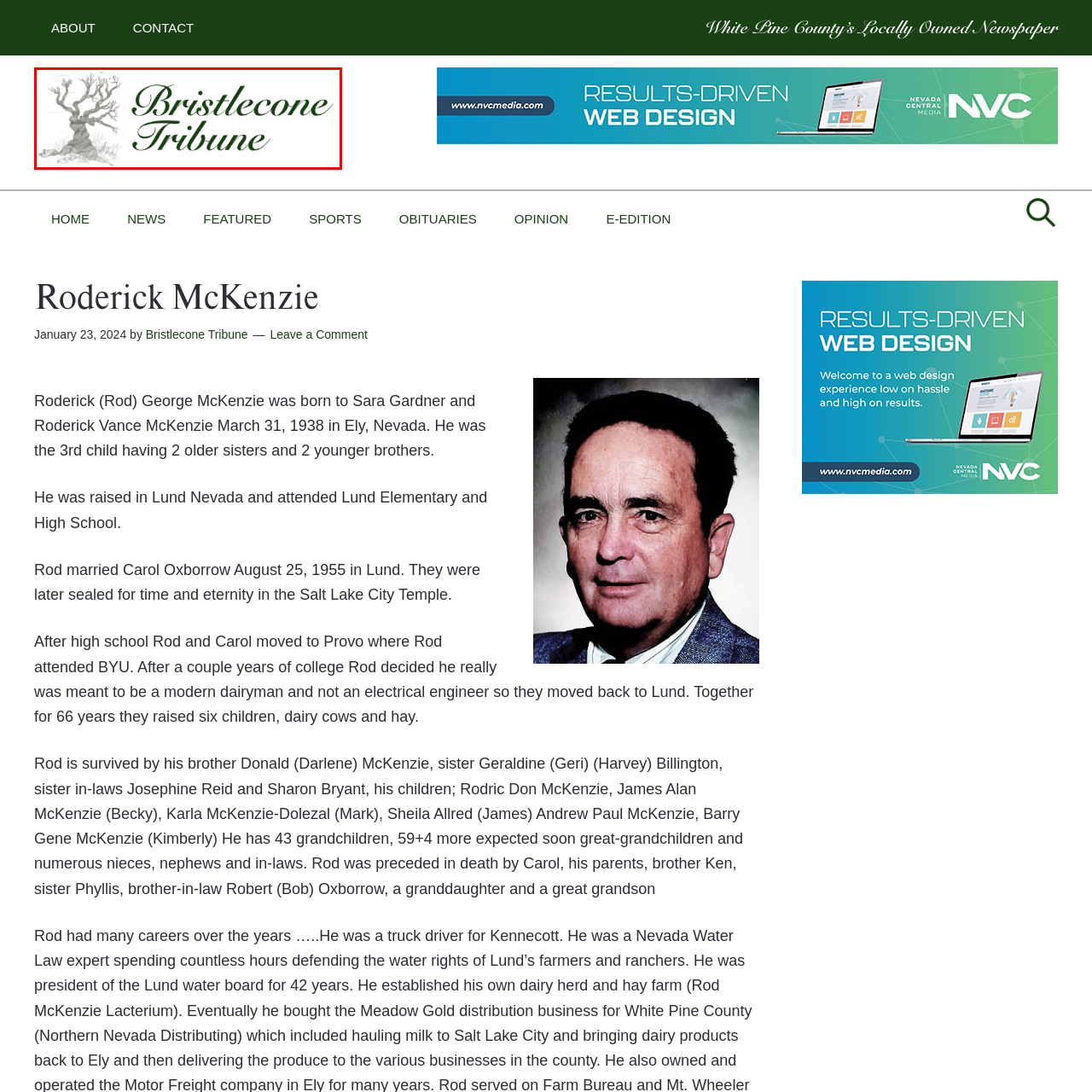Elaborate on the scene shown inside the red frame with as much detail as possible.

The image showcases the logo of the "Bristlecone Tribune," a locally owned newspaper. The design features an elegantly stylized bristlecone tree, symbolizing resilience and longevity, paired with the newspaper's name rendered in a flowing green script. This logo captures the essence of community and the enduring spirit of the publication, reflecting its commitment to serving the local area with news and stories. The design is both artistic and representative of the region's natural heritage, emphasizing the newspaper's connection to its surroundings and its role in nurturing local journalism.